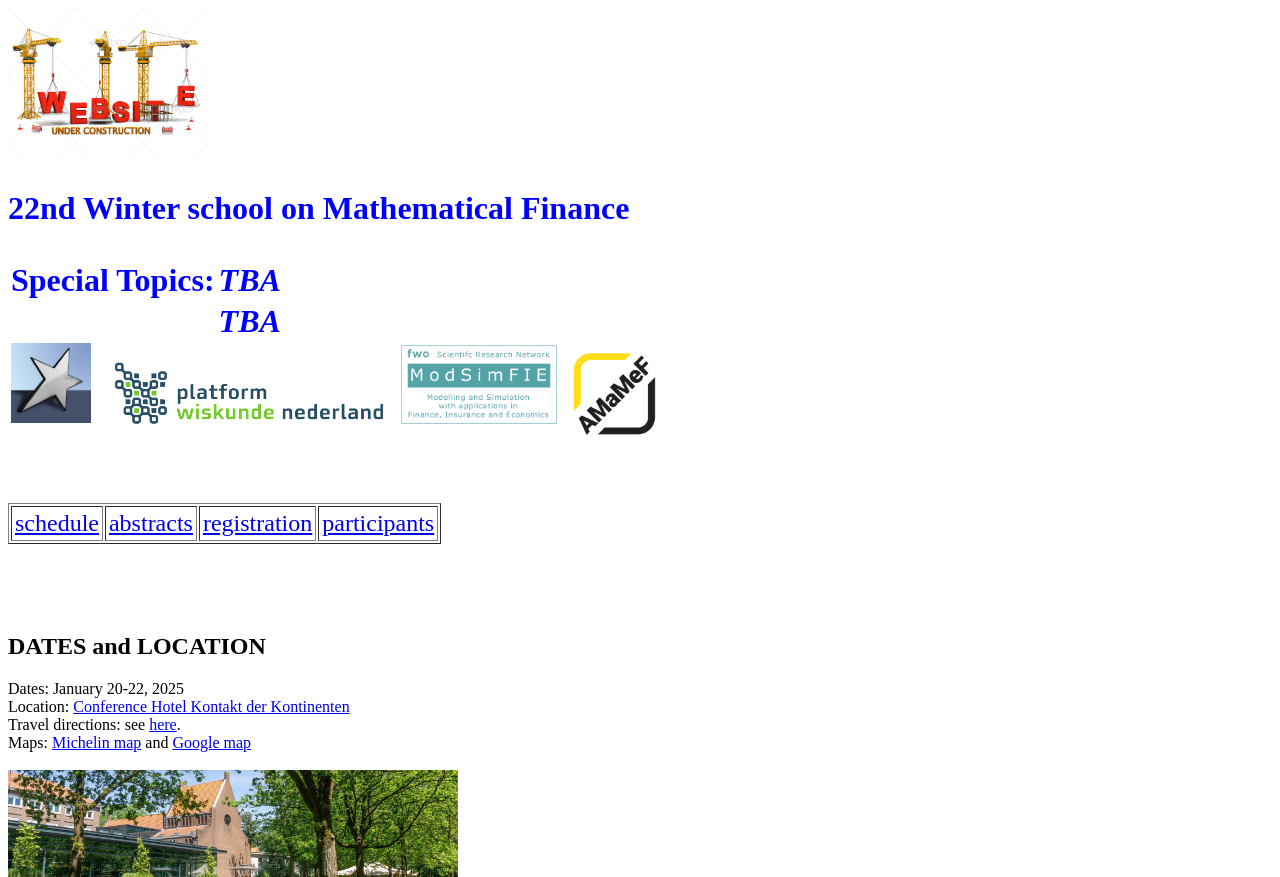Describe every aspect of the webpage in a detailed manner.

The webpage is about the 22nd Winter School on Mathematical Finance. At the top, there is a title "22nd Winter school on Mathematical Finance Special Topics: TBA TBA" which spans almost the entire width of the page. Below the title, there is a table with two rows, each containing two cells. The first row has cells with text "Special Topics:" and "TBA", and the second row has empty cells and "TBA" again.

Further down, there is a large empty space, followed by a table with four columns, each containing a link: "schedule", "abstracts", "registration", and "participants". These links are aligned horizontally and take up about a third of the page's width.

Below the table, there is a heading "DATES and LOCATION" in a larger font size. Underneath, there are several lines of text providing details about the event, including dates, location, travel directions, and maps. The location is specified as the "Conference Hotel Kontakt der Kontinenten", and there are links to "here" for travel directions and to "Michelin map" and "Google map" for maps.